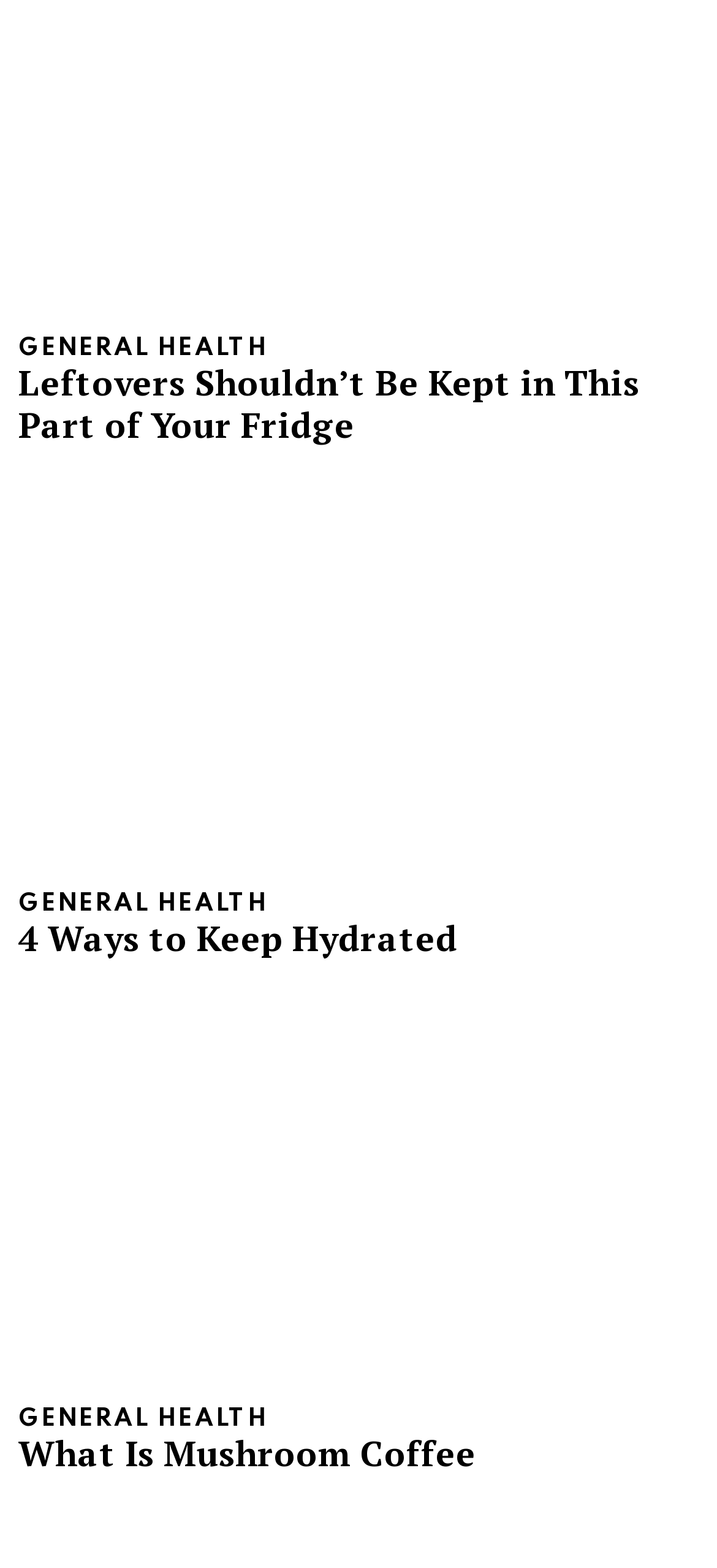Can you provide the bounding box coordinates for the element that should be clicked to implement the instruction: "Click on 'What Is Mushroom Coffee'"?

[0.026, 0.647, 0.974, 0.891]